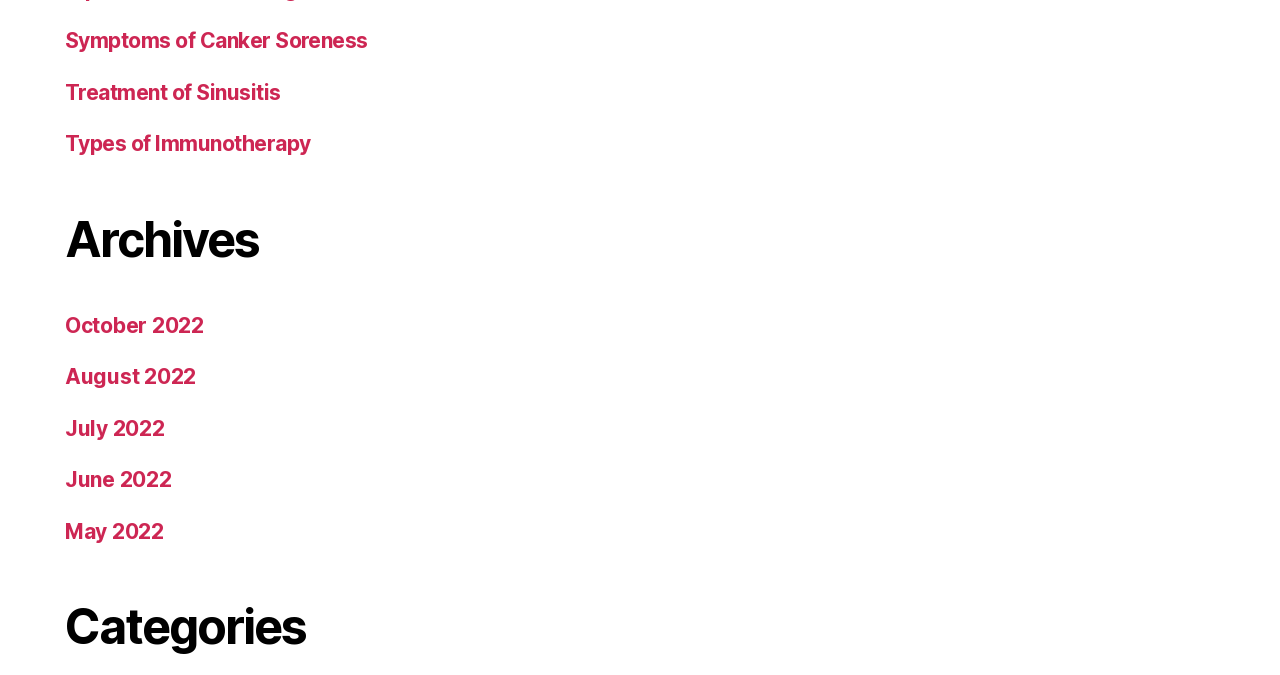Determine the bounding box coordinates of the clickable region to carry out the instruction: "view symptoms of canker soreness".

[0.051, 0.042, 0.287, 0.079]